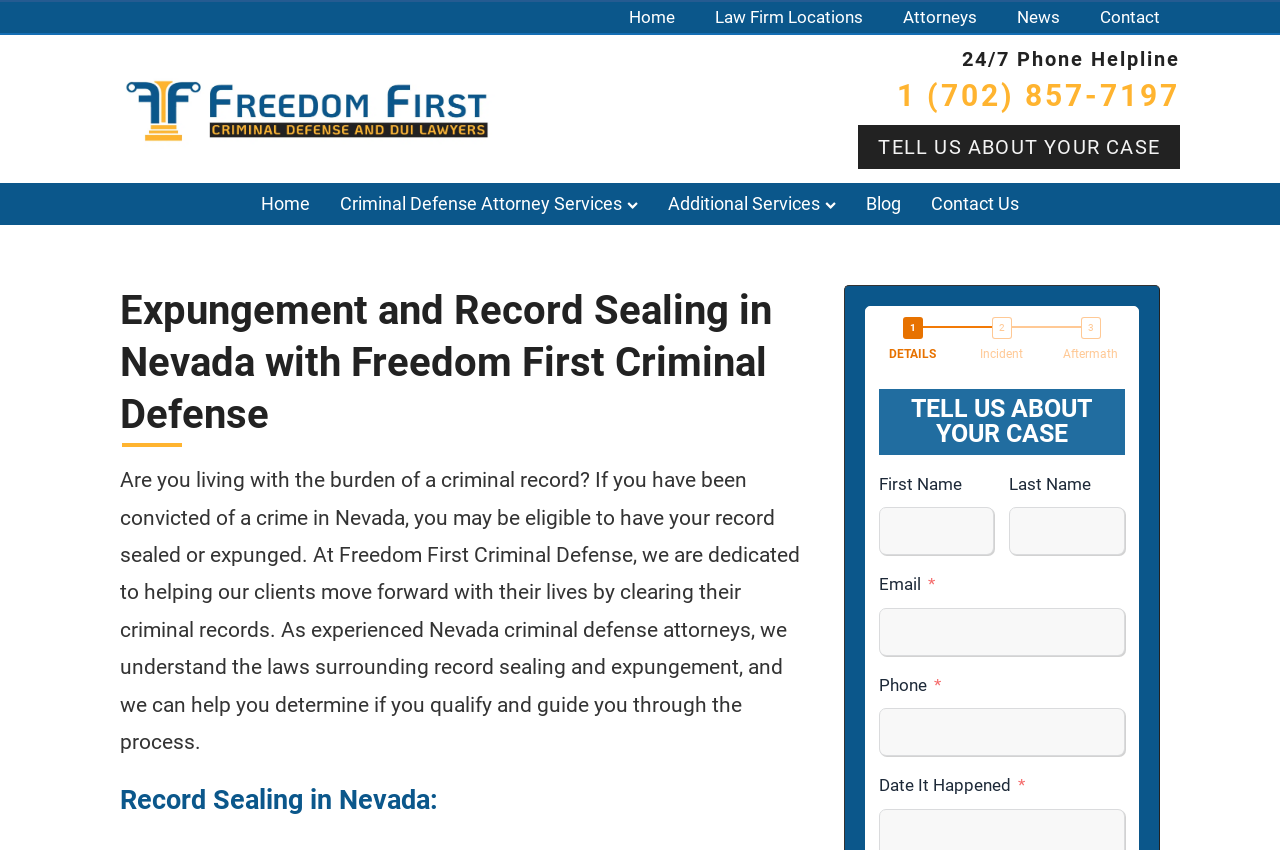What is the topic of the webpage?
Please answer the question as detailed as possible based on the image.

I determined the answer by reading the heading on the webpage, which states 'Expungement and Record Sealing in Nevada with Freedom First Criminal Defense'.